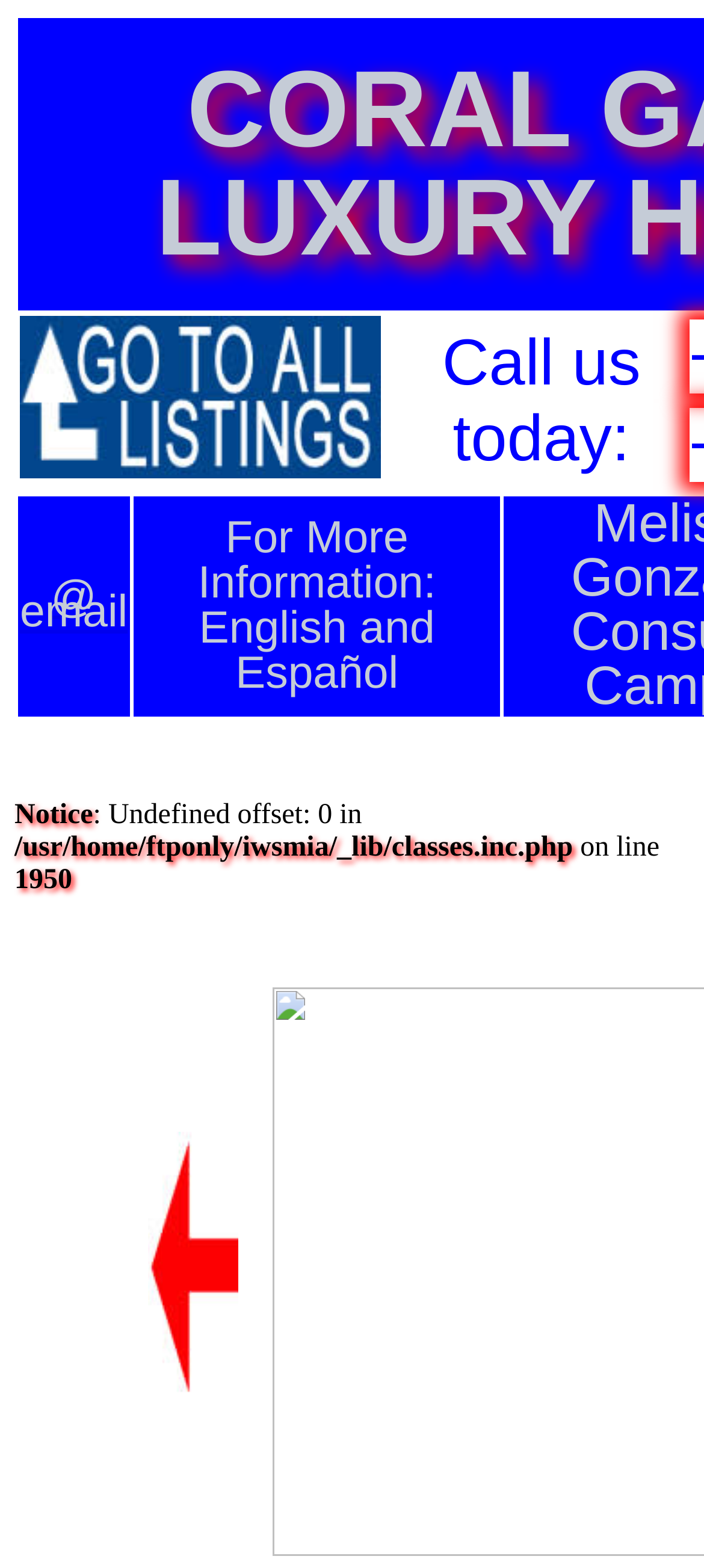From the webpage screenshot, predict the bounding box coordinates (top-left x, top-left y, bottom-right x, bottom-right y) for the UI element described here: Español

[0.334, 0.413, 0.566, 0.445]